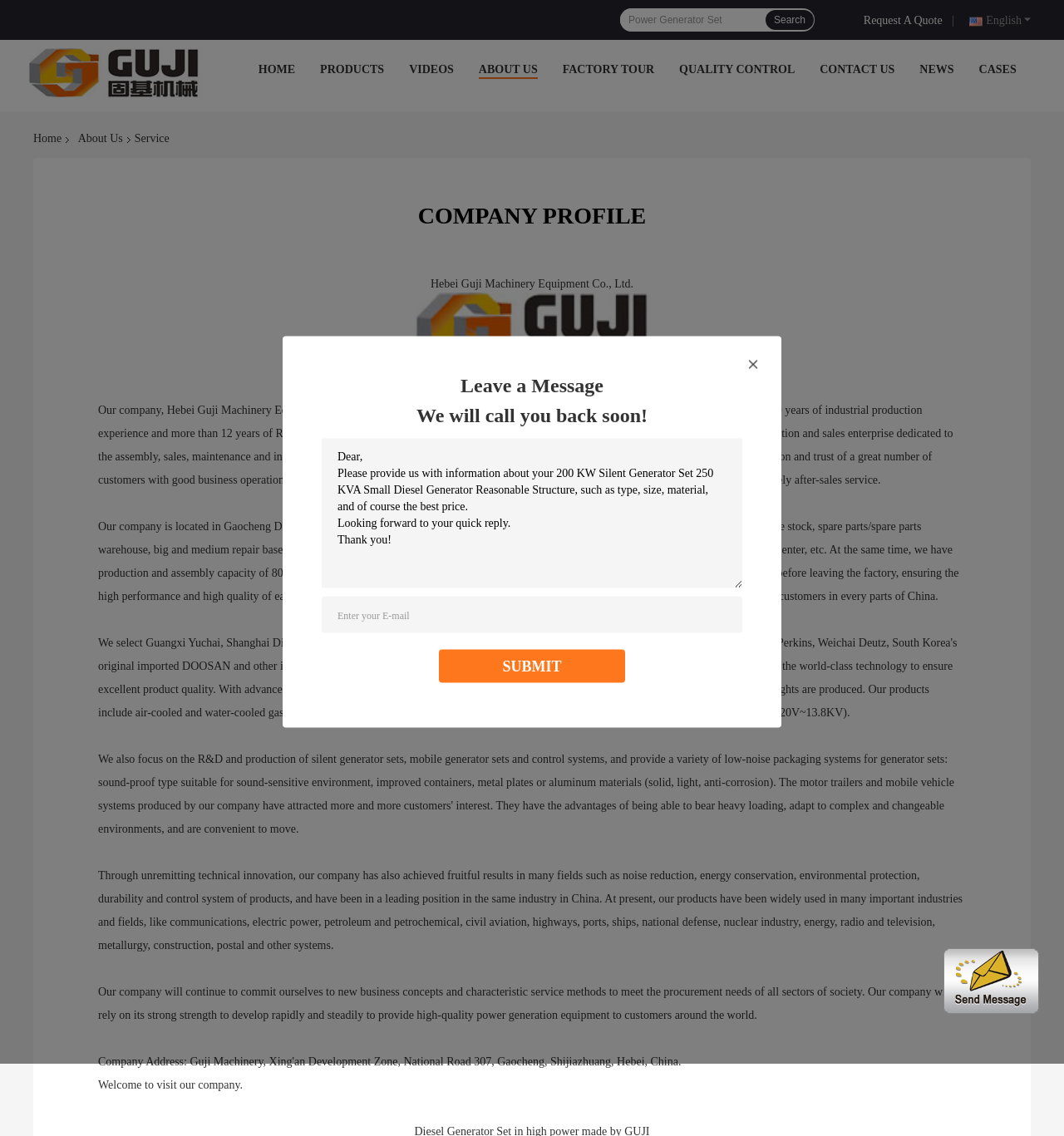Find the bounding box coordinates of the element to click in order to complete the given instruction: "Request a quote."

[0.812, 0.01, 0.892, 0.025]